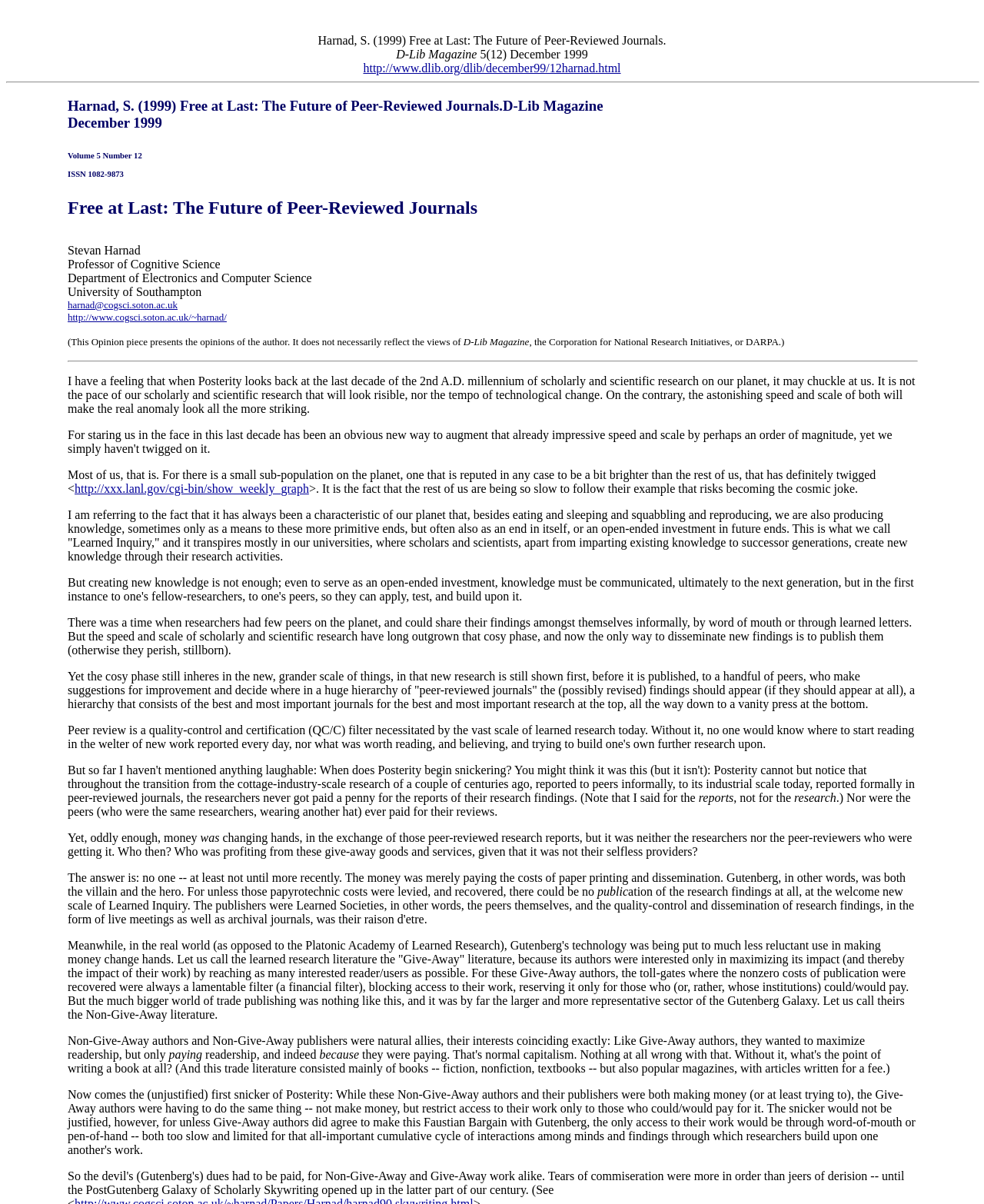What is the name of the magazine that published the article? Observe the screenshot and provide a one-word or short phrase answer.

D-Lib Magazine